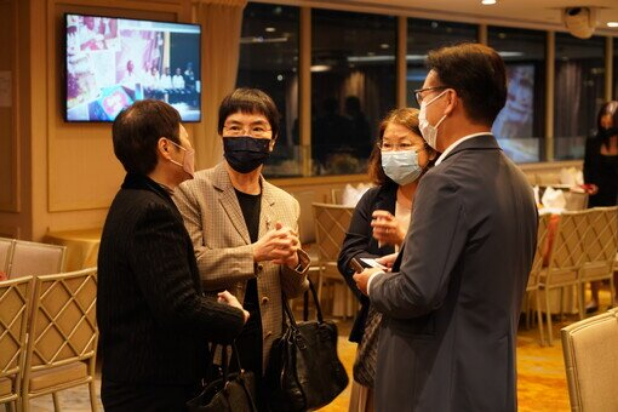Analyze the image and give a detailed response to the question:
What is displayed on the large screen?

The large screen in the background of the image displays images related to the 22nd Annual General Meeting (AGM) and Anniversary Dinner, adding a touch of informality and charm to the gathering.